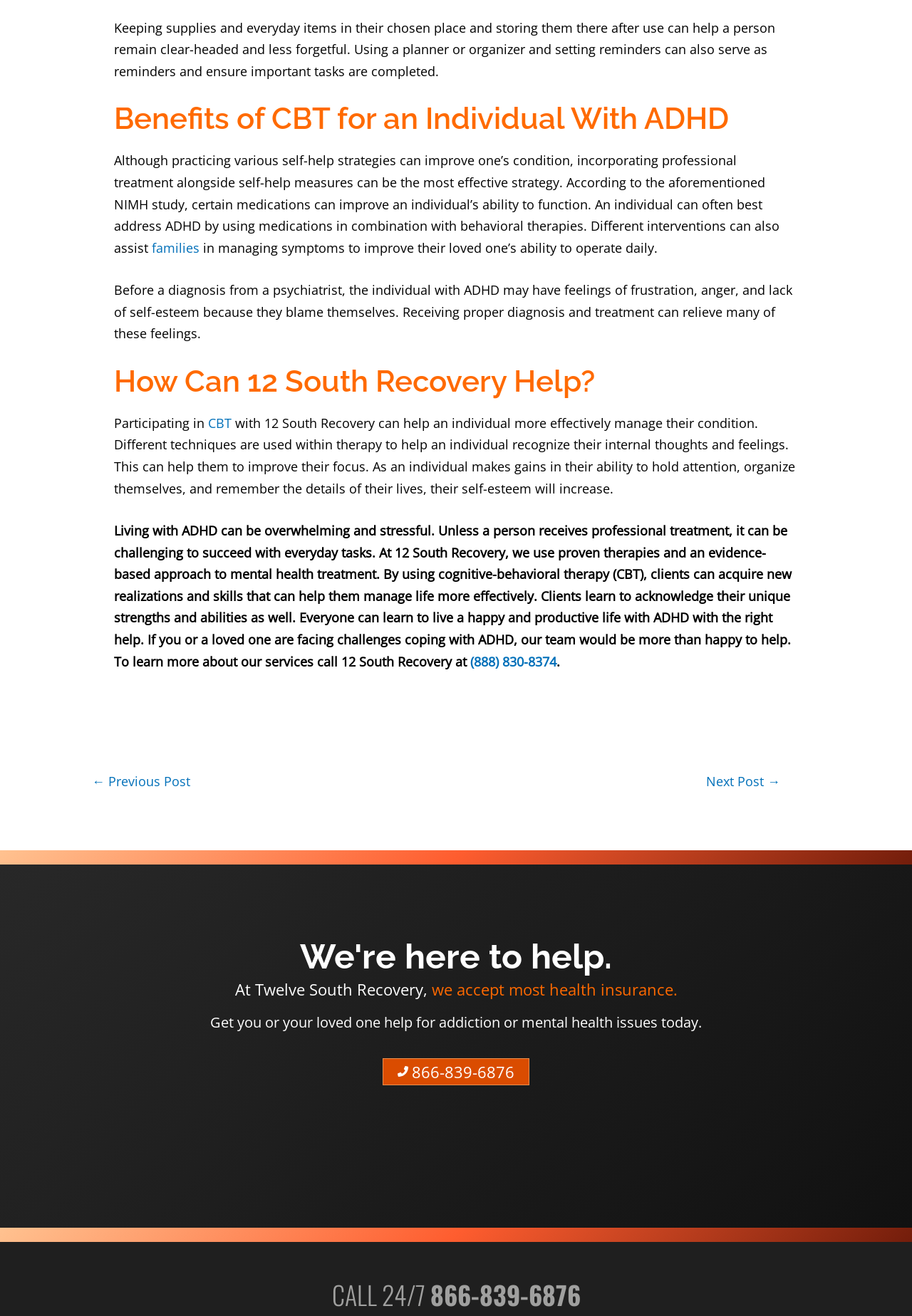Give a one-word or one-phrase response to the question: 
What is the goal of the treatment approach at 12 South Recovery?

To live a happy and productive life